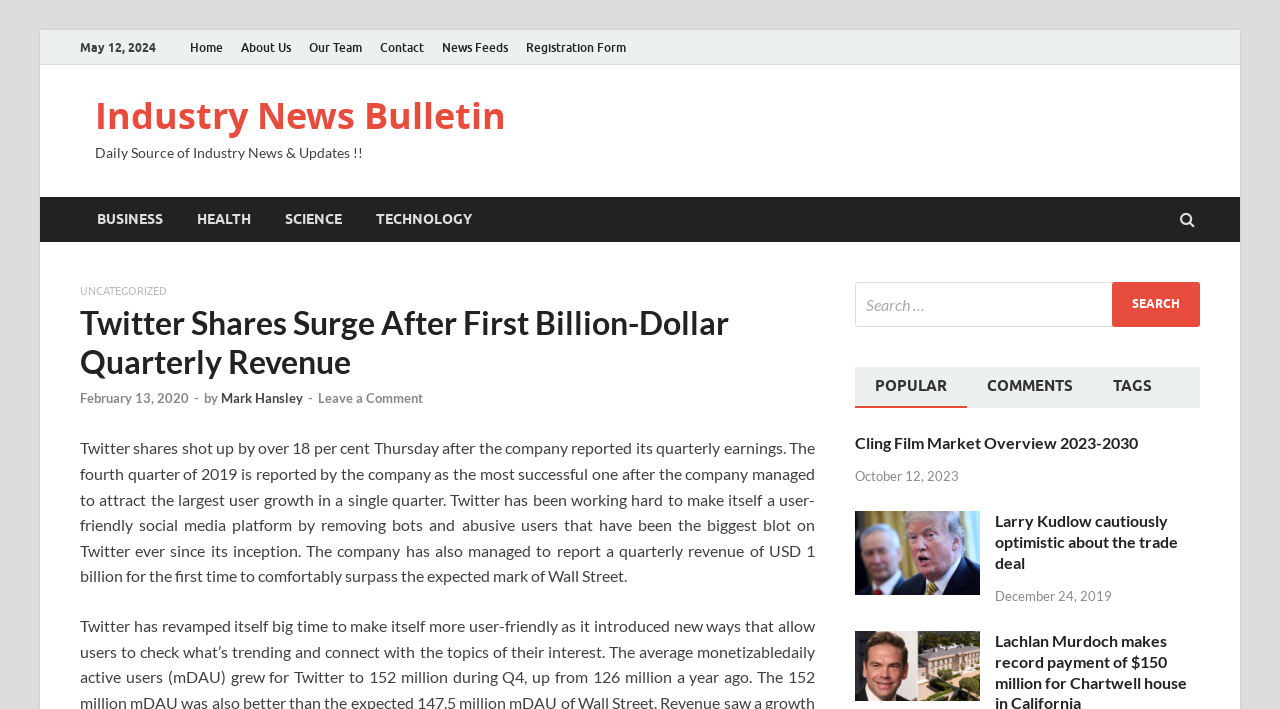Generate a comprehensive description of the webpage.

The webpage is an article from Industry News Bulletin, with the title "Twitter Shares Surge After First Billion-Dollar Quarterly Revenue". At the top, there is a horizontal navigation bar with links to "Home", "About Us", "Our Team", "Contact", "News Feeds", and "Registration Form". Below this, there is a section with links to different categories, including "BUSINESS", "HEALTH", "SCIENCE", and "TECHNOLOGY".

The main article is divided into two sections. The first section has a heading with the title of the article, followed by a link to the date "February 13, 2020", and the author's name "Mark Hansley". The article text describes Twitter's quarterly earnings and user growth.

Below the article, there is a search bar with a button labeled "SEARCH". To the right of the search bar, there is a tab list with three tabs: "POPULAR", "COMMENTS", and "TAGS". The "POPULAR" tab is currently selected.

The webpage also features a list of related news articles, each with a heading, a link to the article, and a timestamp. The articles include "Cling Film Market Overview 2023-2030", "Larry Kudlow cautiously optimistic about the trade deal", and "Lachlan Murdoch makes record payment of $150 million for Chartwell house in California". Some of these articles have images accompanying them.